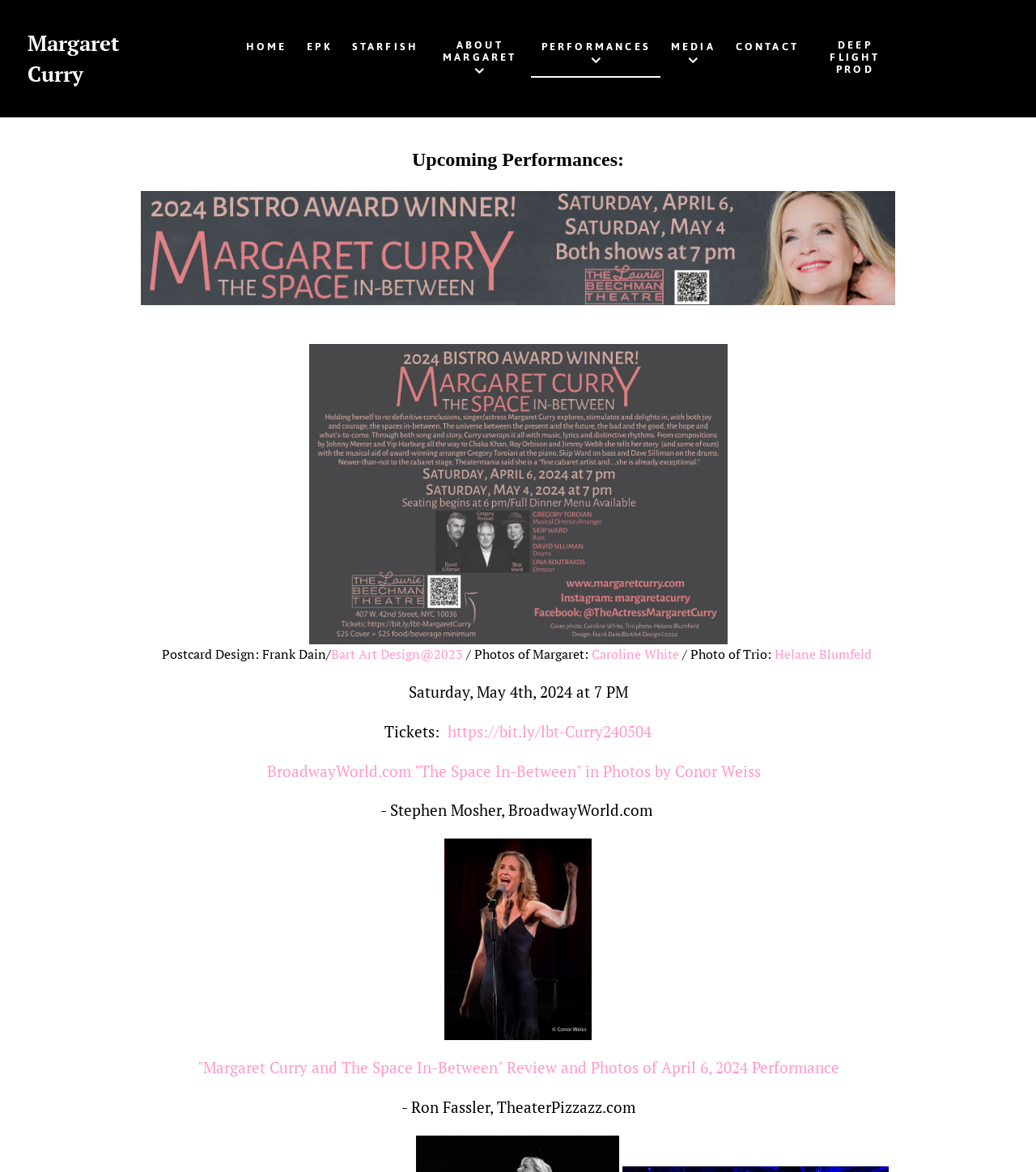Predict the bounding box coordinates of the UI element that matches this description: "https://bit.ly/lbt-Curry240504". The coordinates should be in the format [left, top, right, bottom] with each value between 0 and 1.

[0.432, 0.616, 0.629, 0.632]